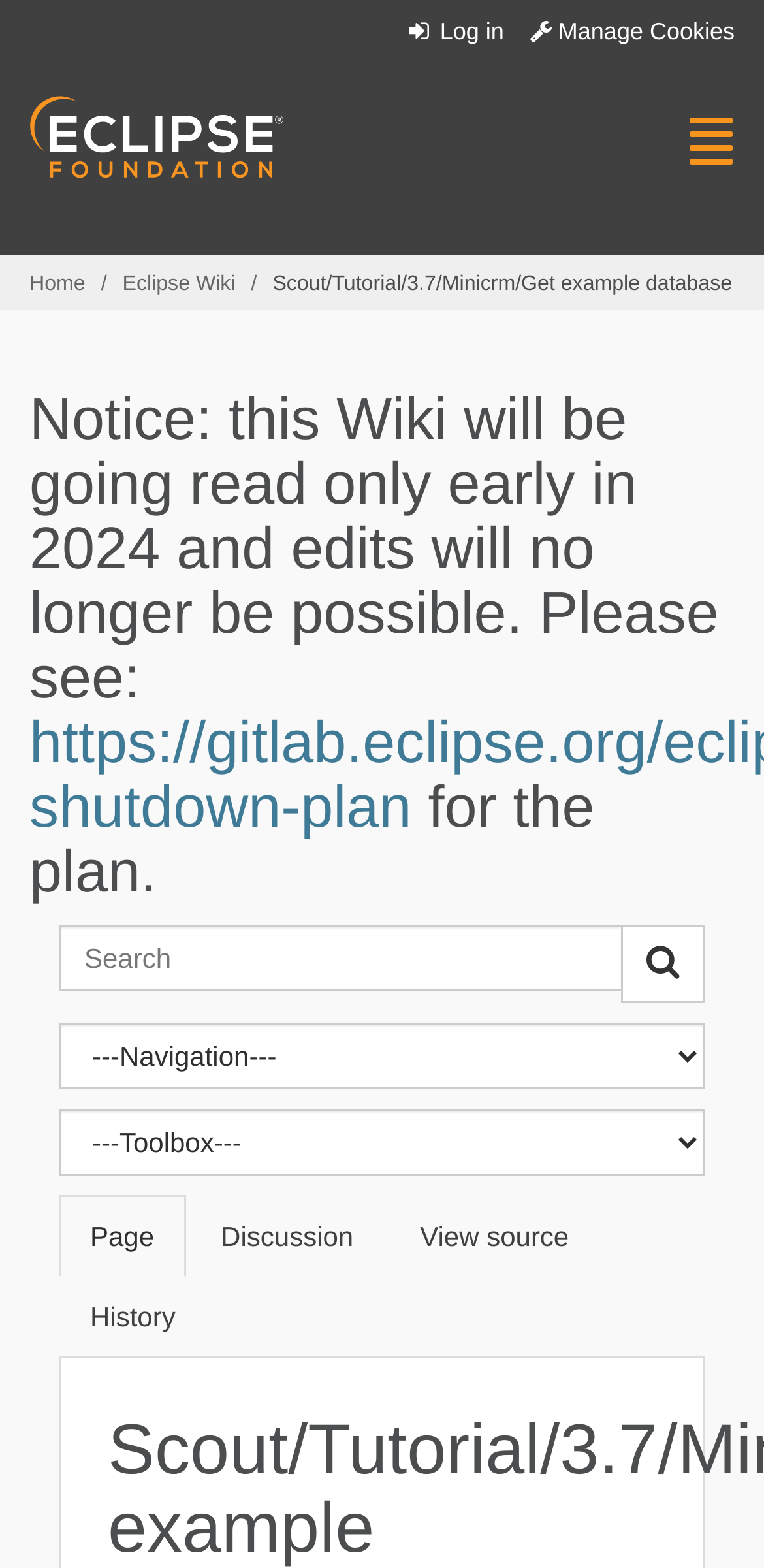What is the headline of the webpage?

Scout/Tutorial/3.7/Minicrm/Get example database